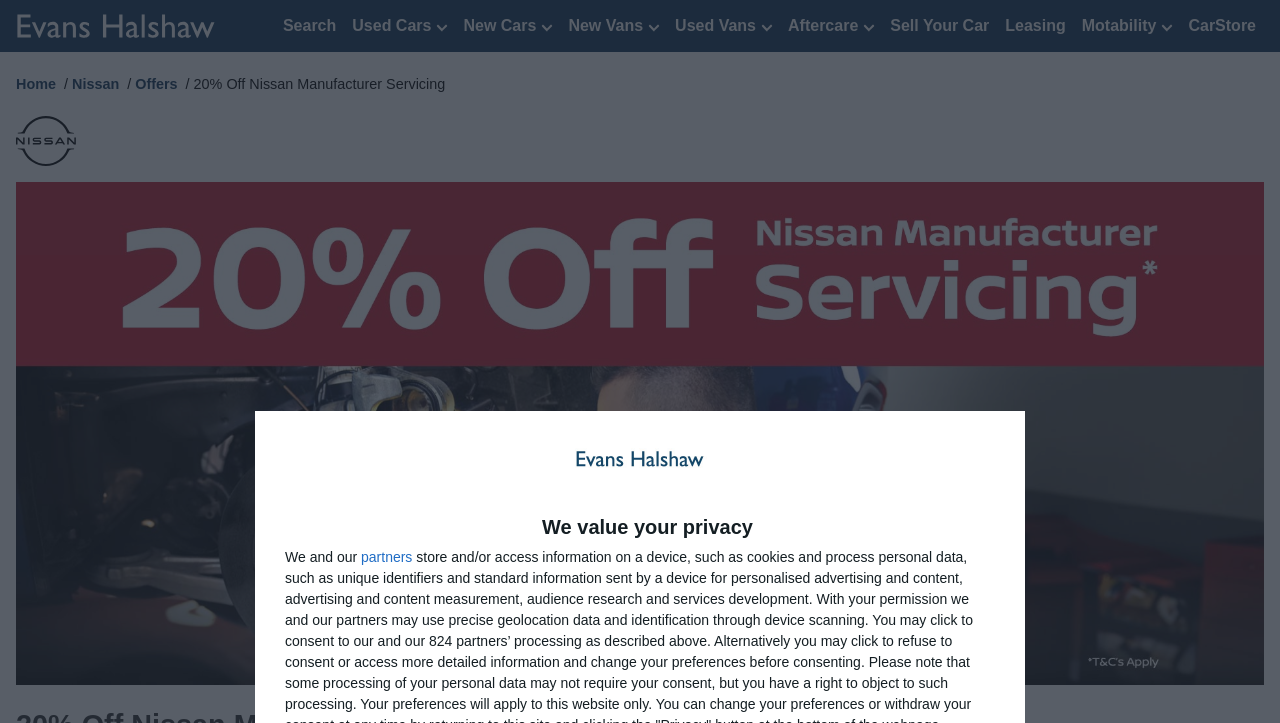Find and indicate the bounding box coordinates of the region you should select to follow the given instruction: "View used cars".

[0.269, 0.012, 0.356, 0.059]